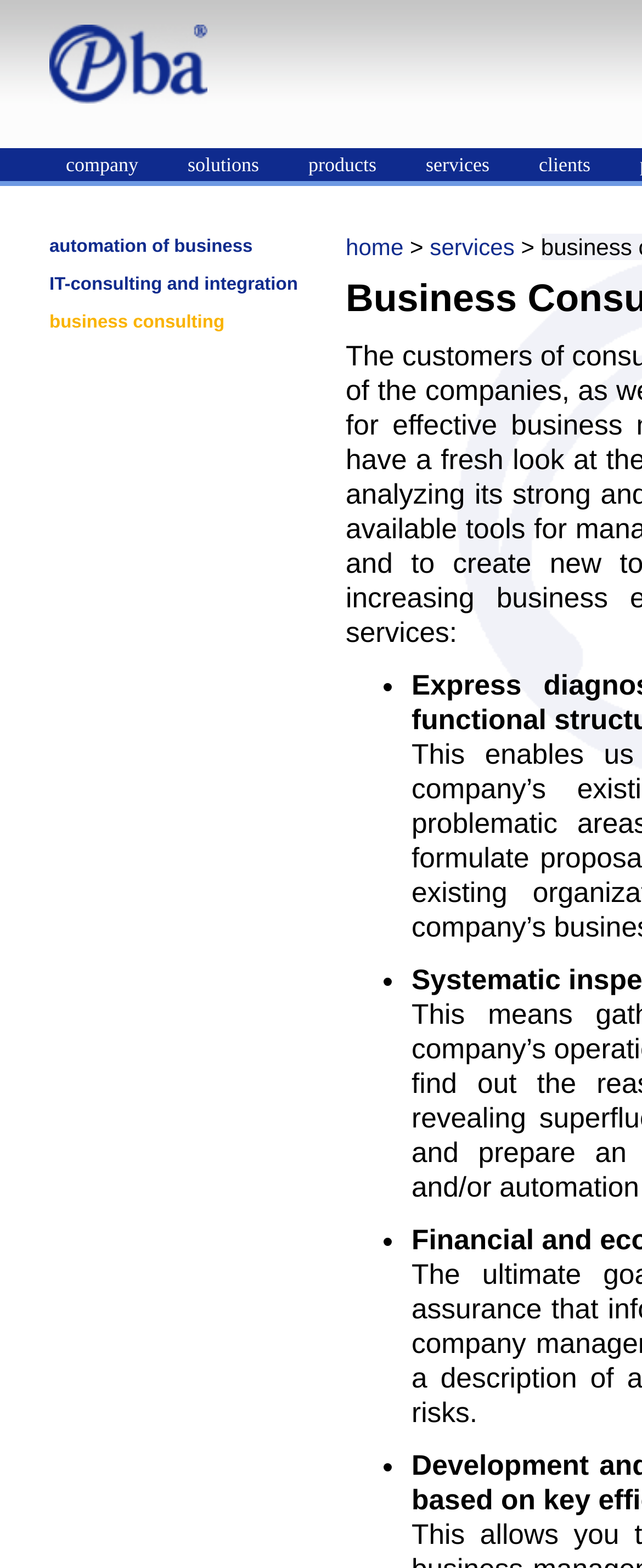Show the bounding box coordinates of the element that should be clicked to complete the task: "Go to home page".

None